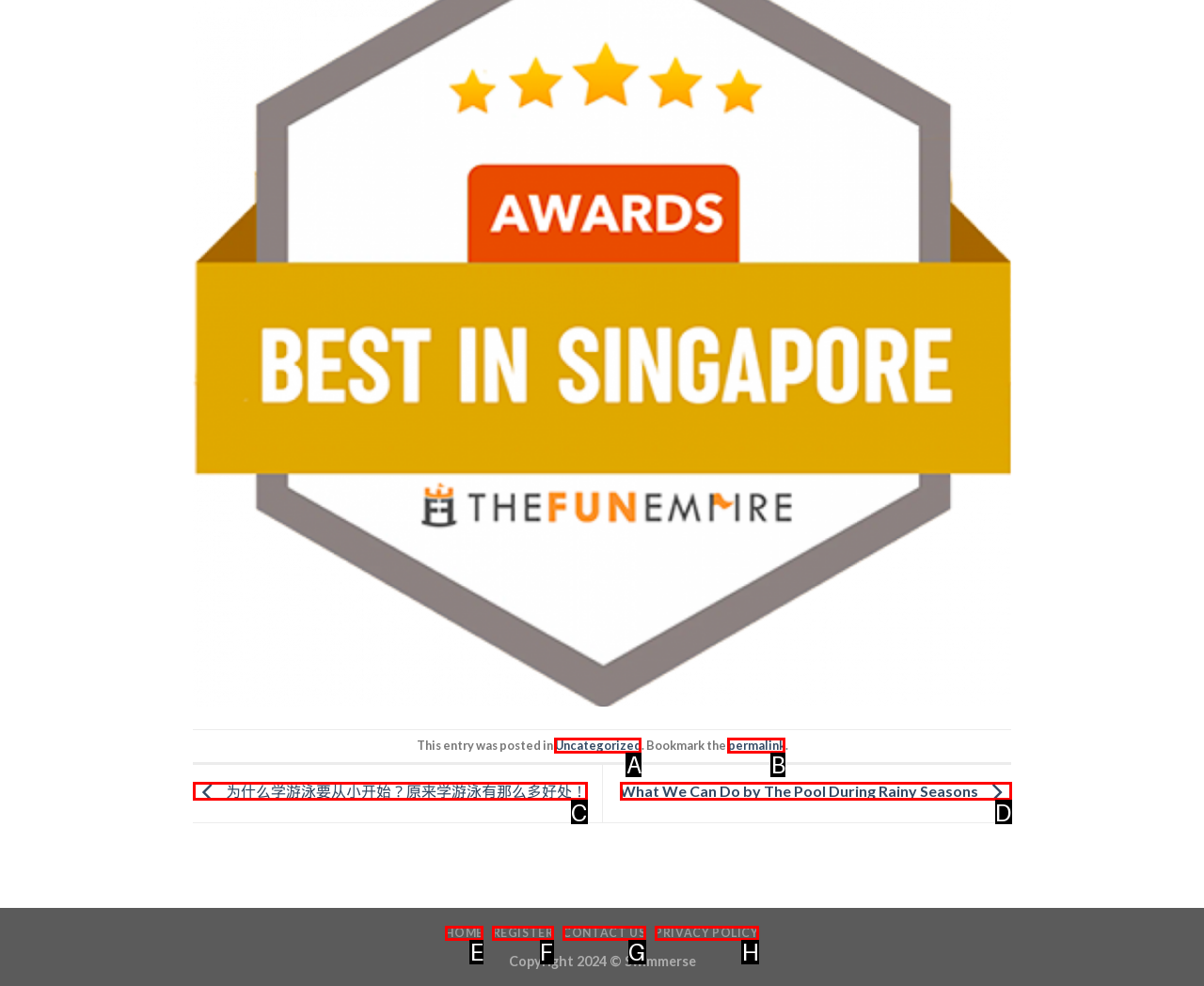Match the description: Uncategorized to one of the options shown. Reply with the letter of the best match.

A